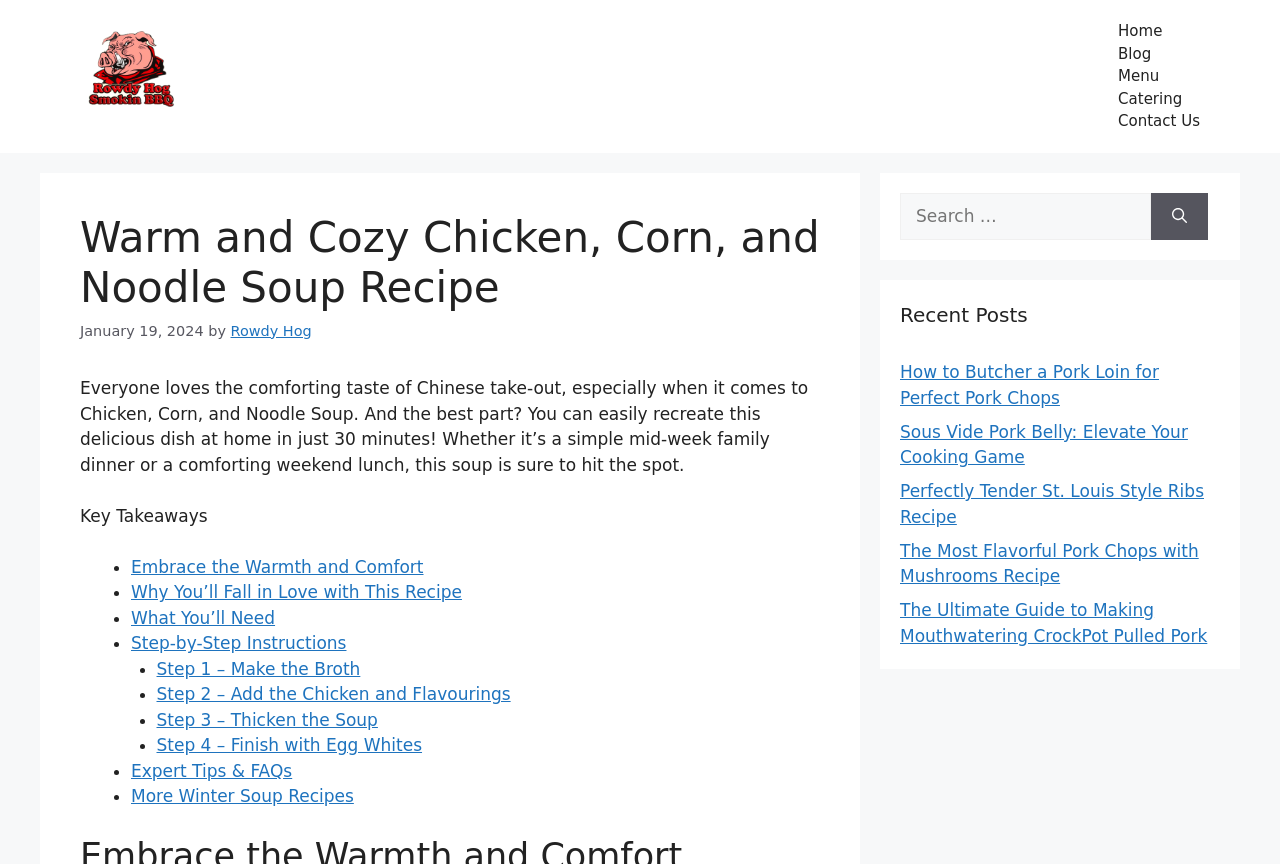What type of content is listed in the 'Recent Posts' section?
Use the information from the image to give a detailed answer to the question.

The 'Recent Posts' section lists several links to other recipes, all of which appear to be related to pork dishes. The titles of the links, such as 'How to Butcher a Pork Loin for Perfect Pork Chops' and 'Sous Vide Pork Belly: Elevate Your Cooking Game', suggest that this section is dedicated to showcasing other pork-based recipes.